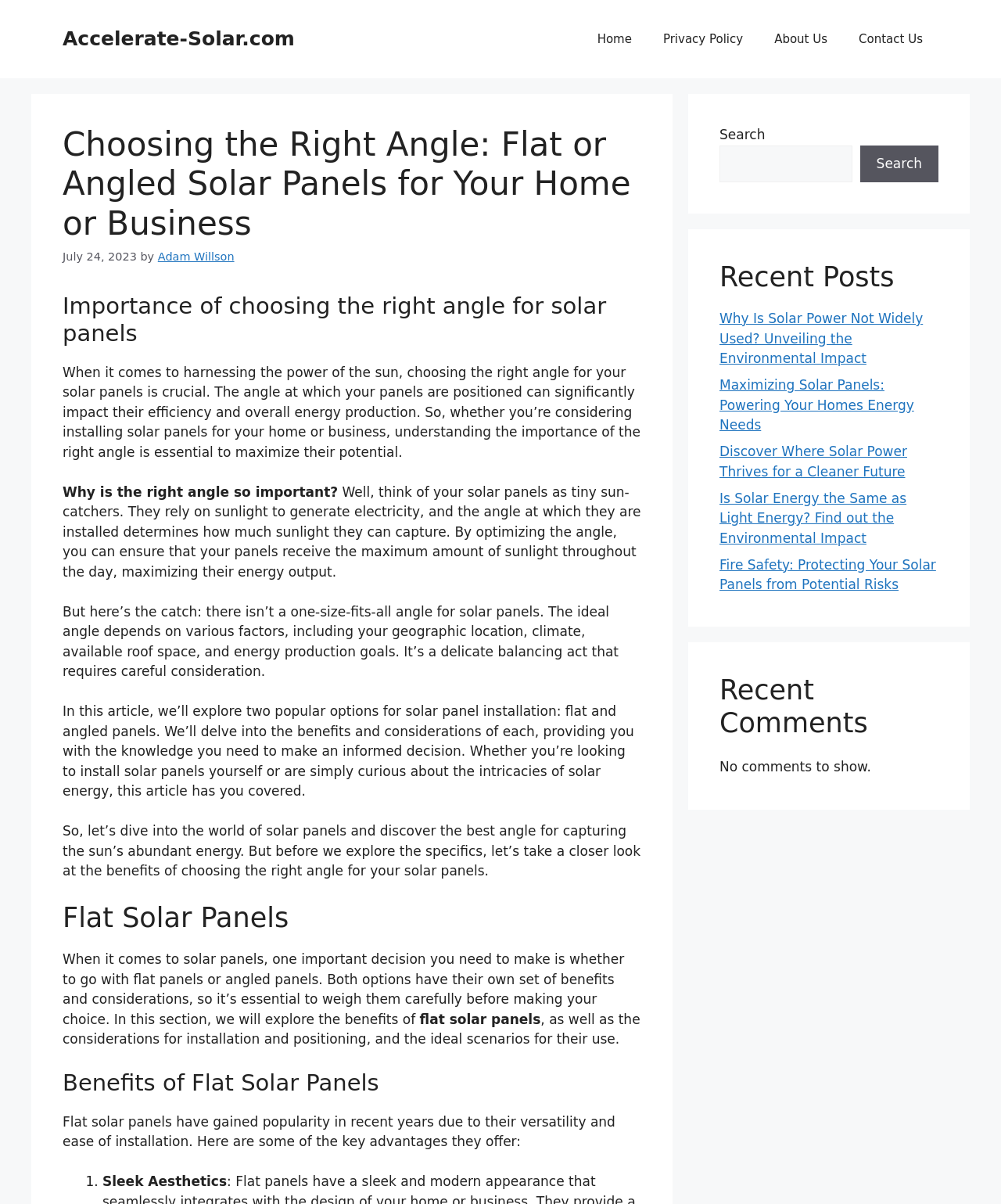From the details in the image, provide a thorough response to the question: What is the benefit of flat solar panels mentioned on the webpage?

One of the benefits of flat solar panels mentioned on the webpage is their sleek aesthetics, which is listed as an advantage of using flat solar panels.